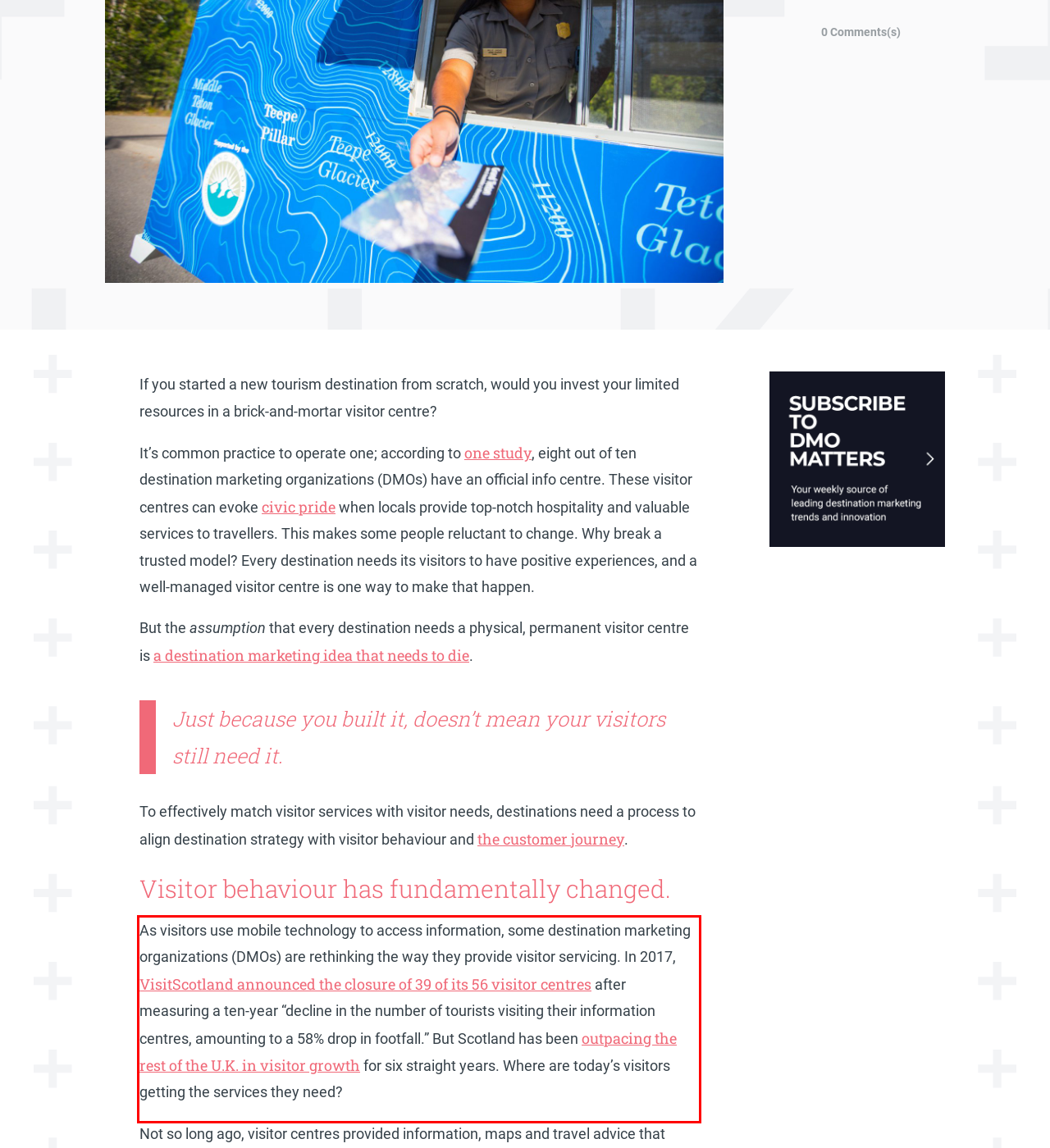Please look at the screenshot provided and find the red bounding box. Extract the text content contained within this bounding box.

As visitors use mobile technology to access information, some destination marketing organizations (DMOs) are rethinking the way they provide visitor servicing. In 2017, VisitScotland announced the closure of 39 of its 56 visitor centres after measuring a ten-year “decline in the number of tourists visiting their information centres, amounting to a 58% drop in footfall.” But Scotland has been outpacing the rest of the U.K. in visitor growth for six straight years. Where are today’s visitors getting the services they need?